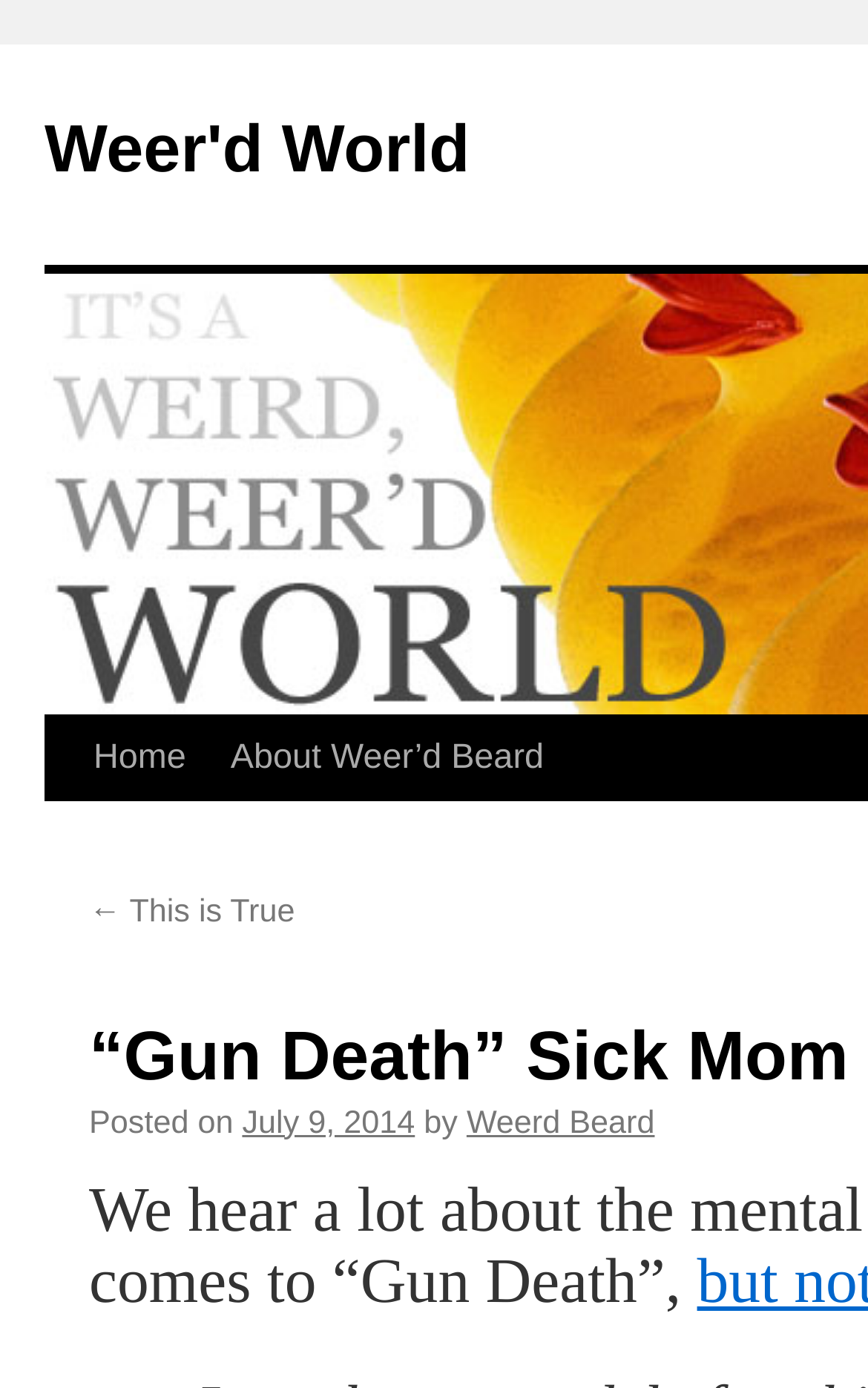Who is the author of the post?
Look at the image and answer with only one word or phrase.

Weerd Beard